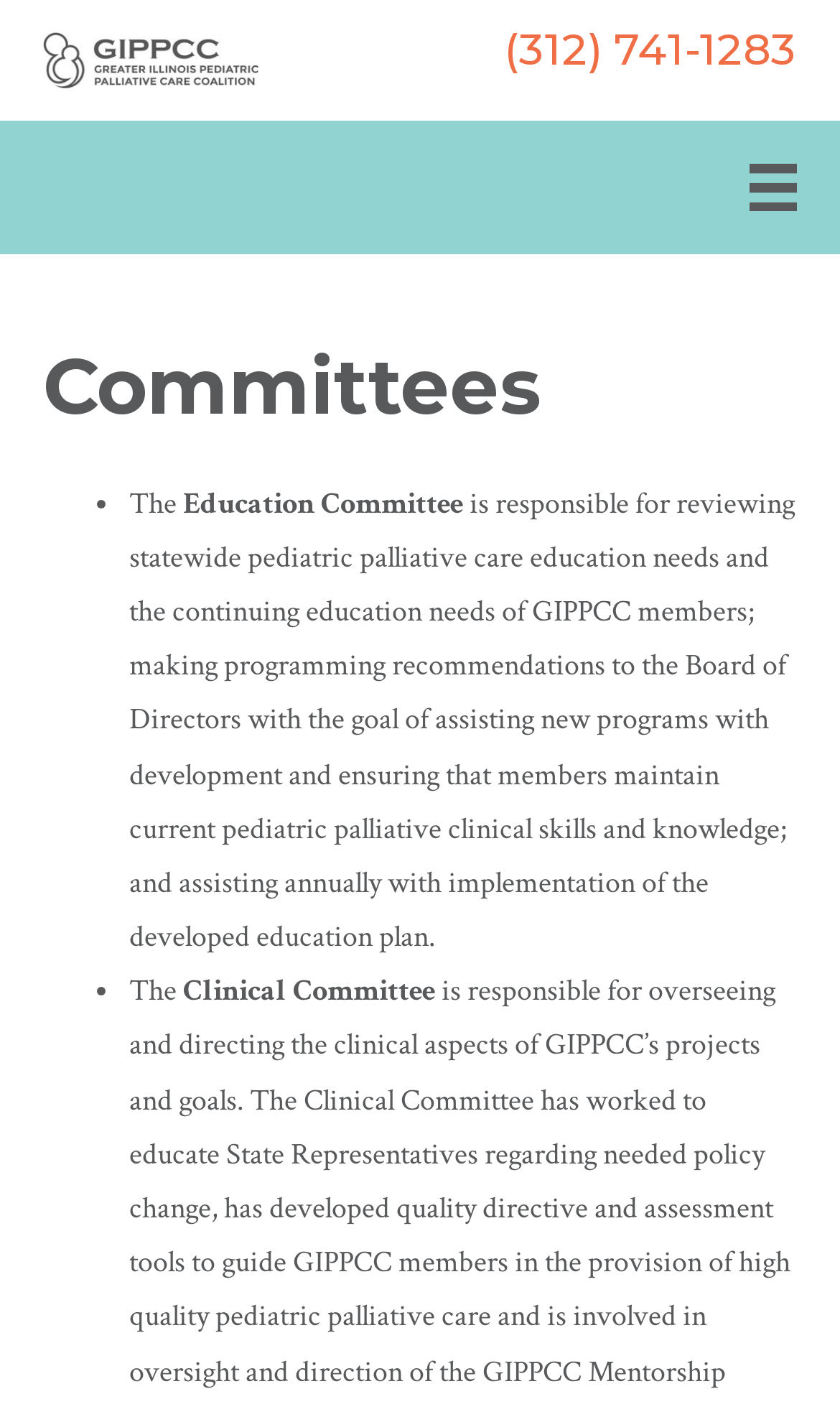Provide the bounding box coordinates of the HTML element this sentence describes: "(312) 741-1283".

[0.6, 0.017, 0.949, 0.053]